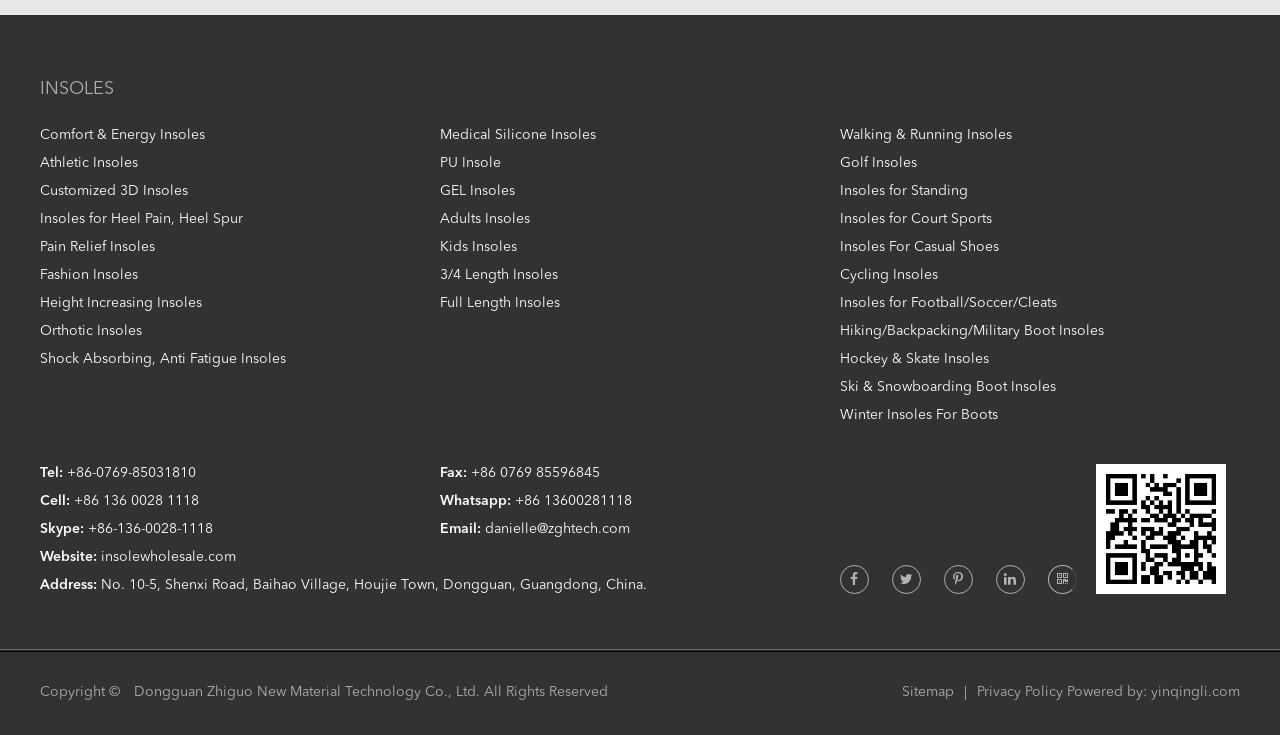Please provide a detailed answer to the question below by examining the image:
What is the company's name?

The company's name can be found in the footer section of the webpage, where it is listed as 'Dongguan Zhiguo New Material Technology Co., Ltd.'.